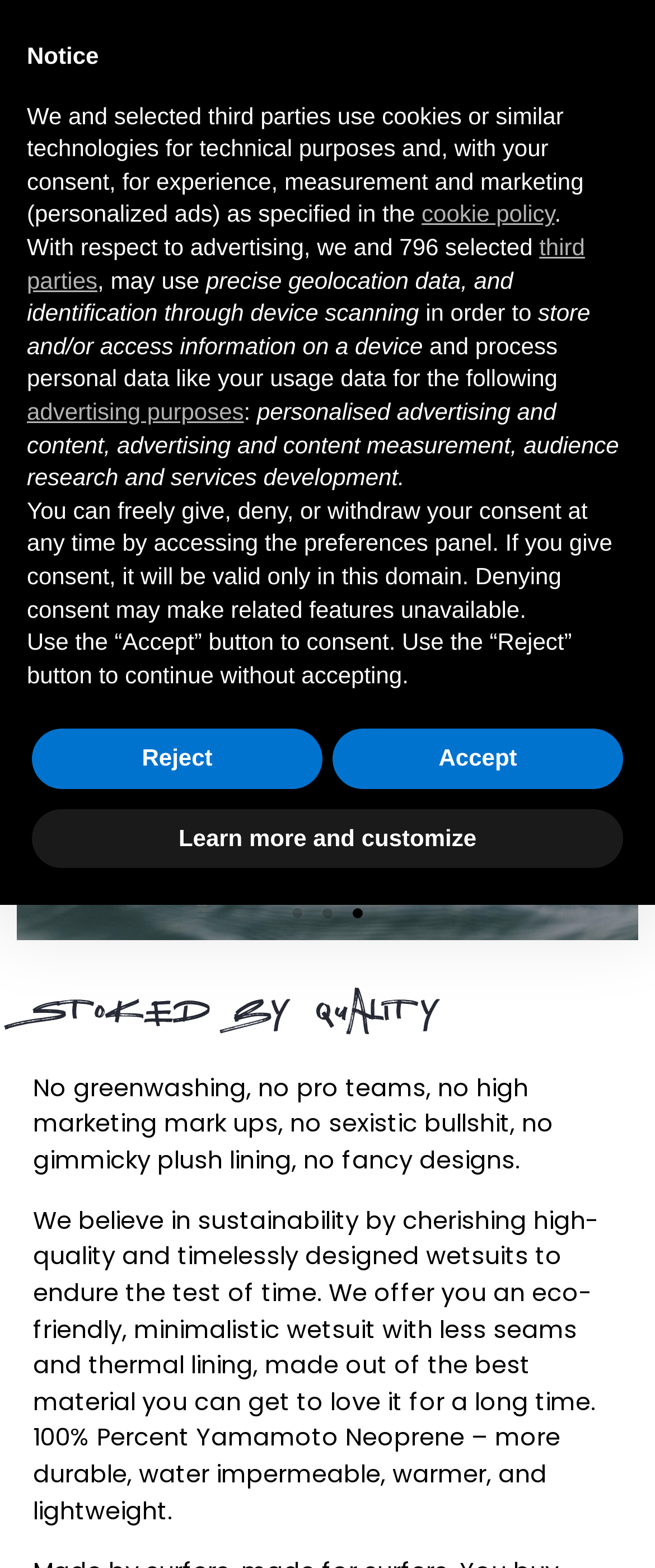Please identify the bounding box coordinates for the region that you need to click to follow this instruction: "Read about the 'MATERIAL & DESIGN'".

[0.535, 0.439, 0.721, 0.456]